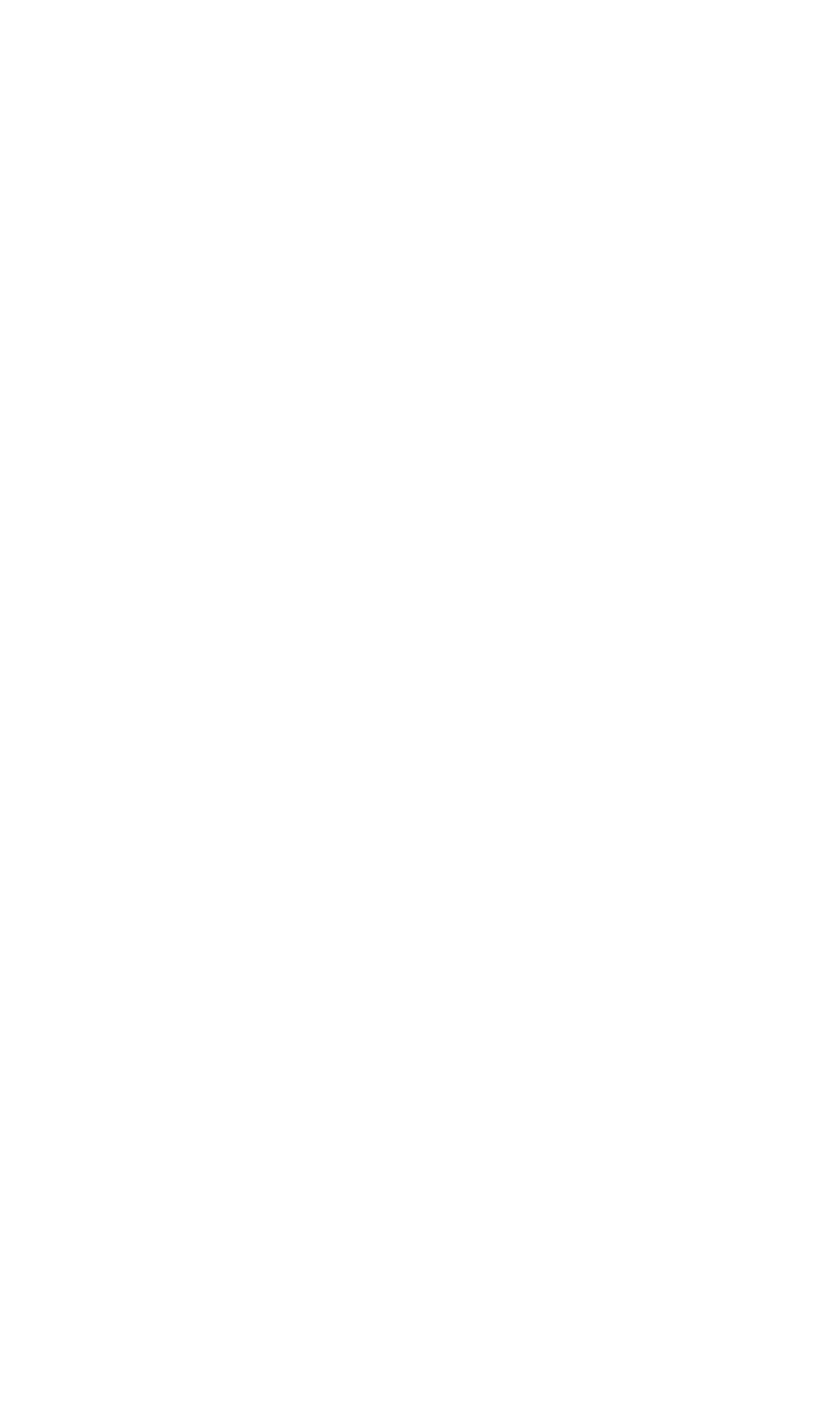What is the year of copyright?
Kindly give a detailed and elaborate answer to the question.

The year of copyright is 2024, which is mentioned in the footer section of the webpage, specifically at coordinates [0.105, 0.657, 0.919, 0.709].